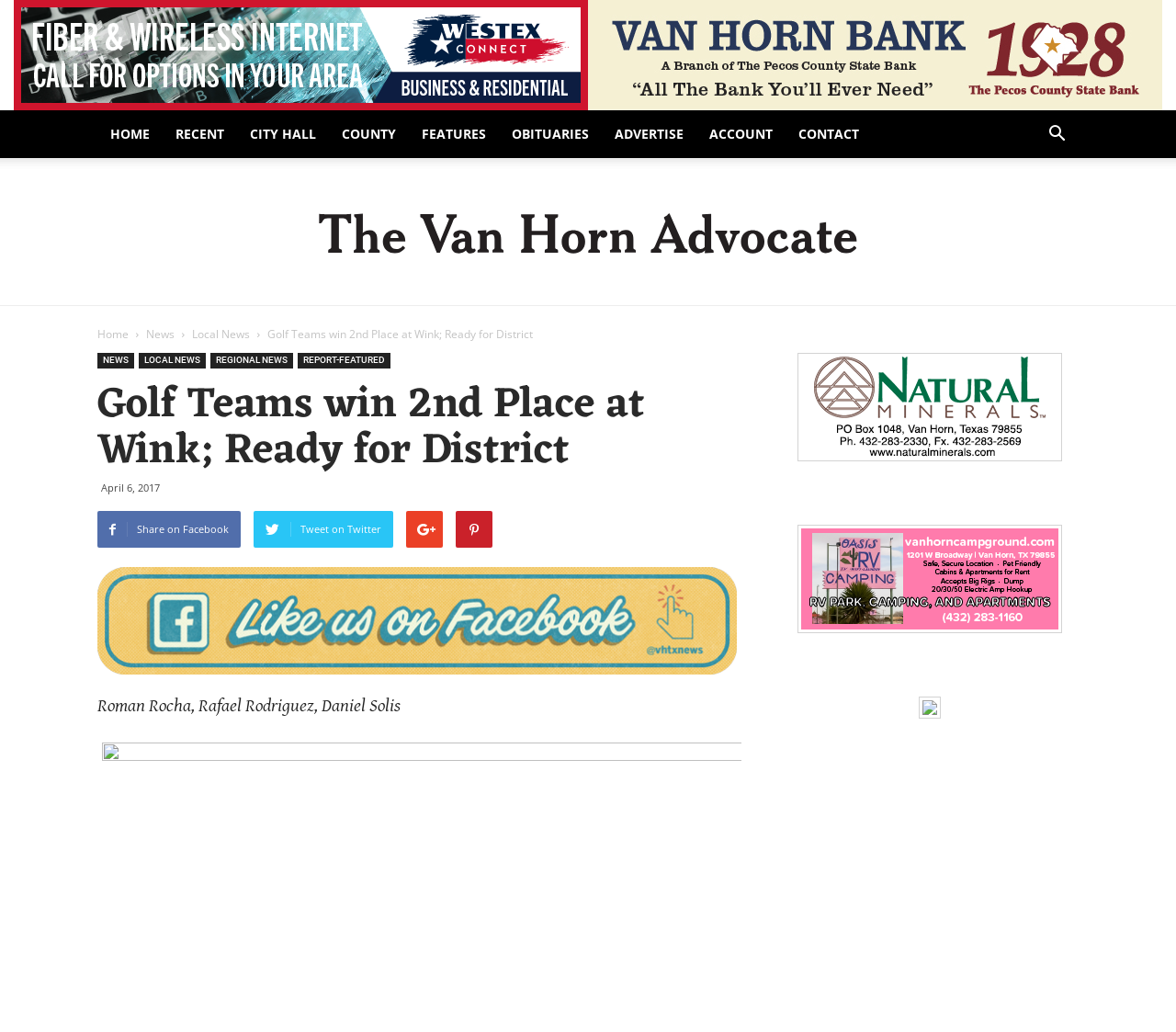Please answer the following question using a single word or phrase: How many social media sharing links are available?

4